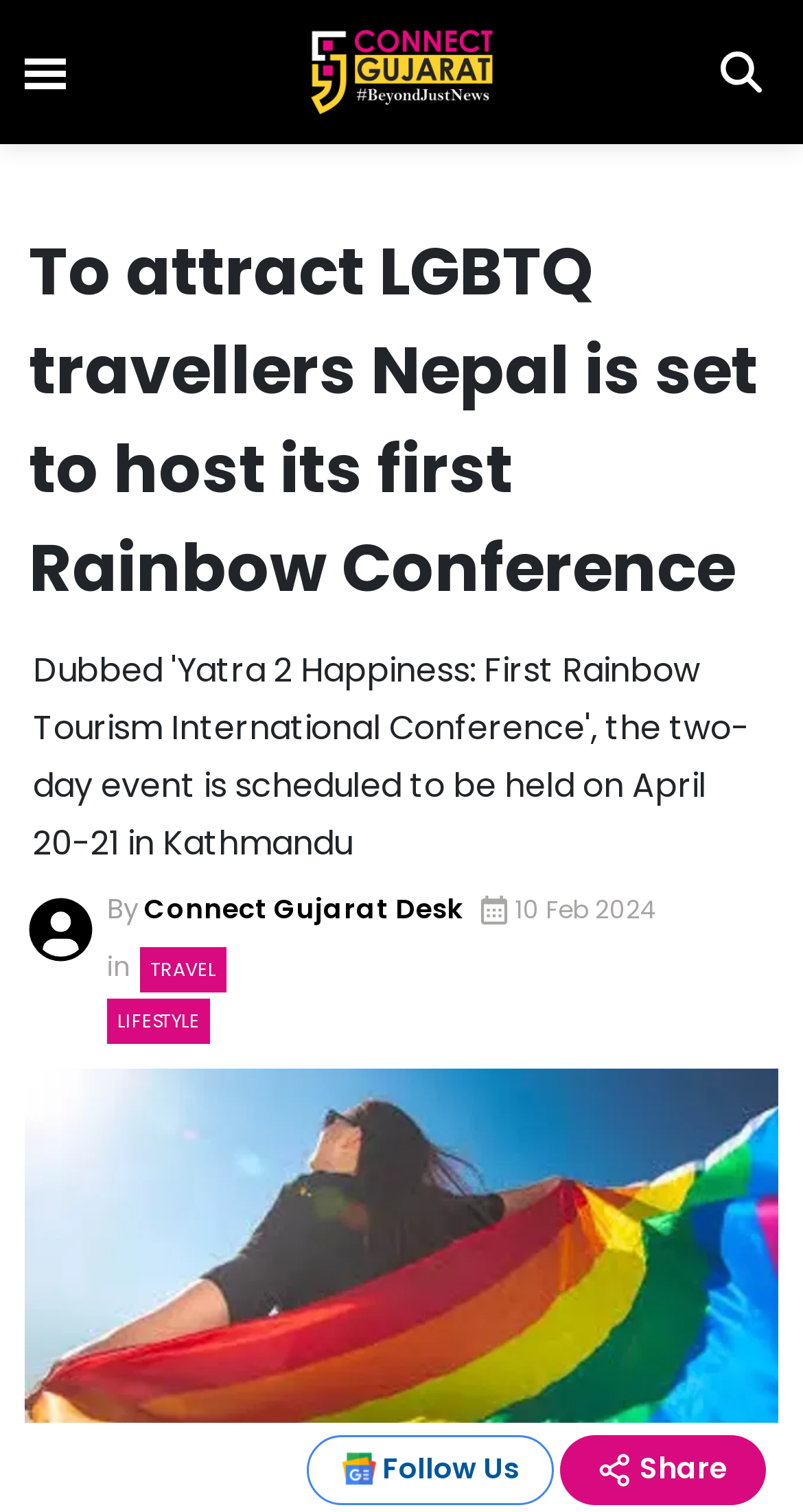Determine the bounding box coordinates for the HTML element described here: "Connect Gujarat Desk".

[0.179, 0.588, 0.585, 0.614]